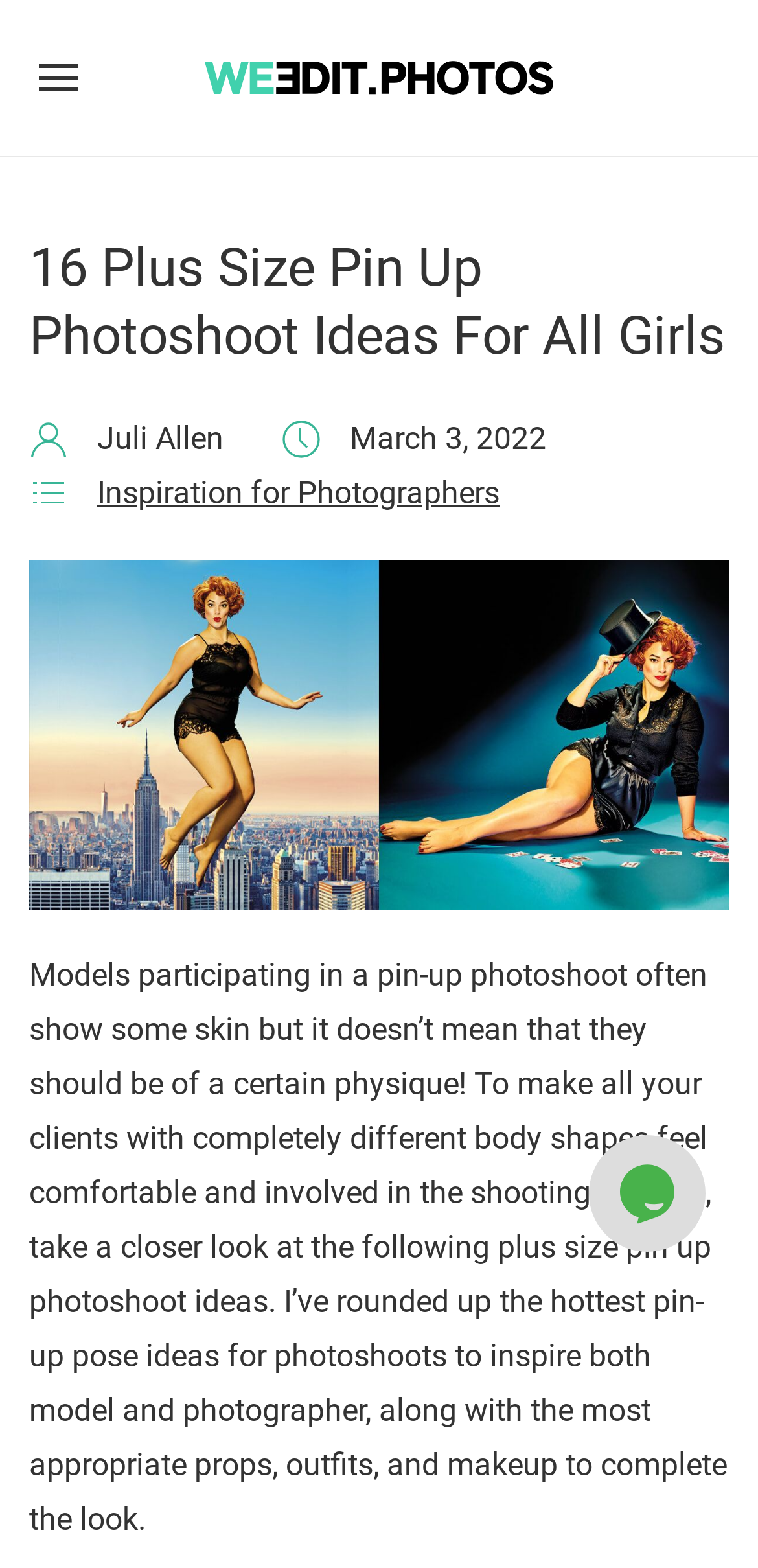Identify and extract the heading text of the webpage.

16 Plus Size Pin Up Photoshoot Ideas For All Girls